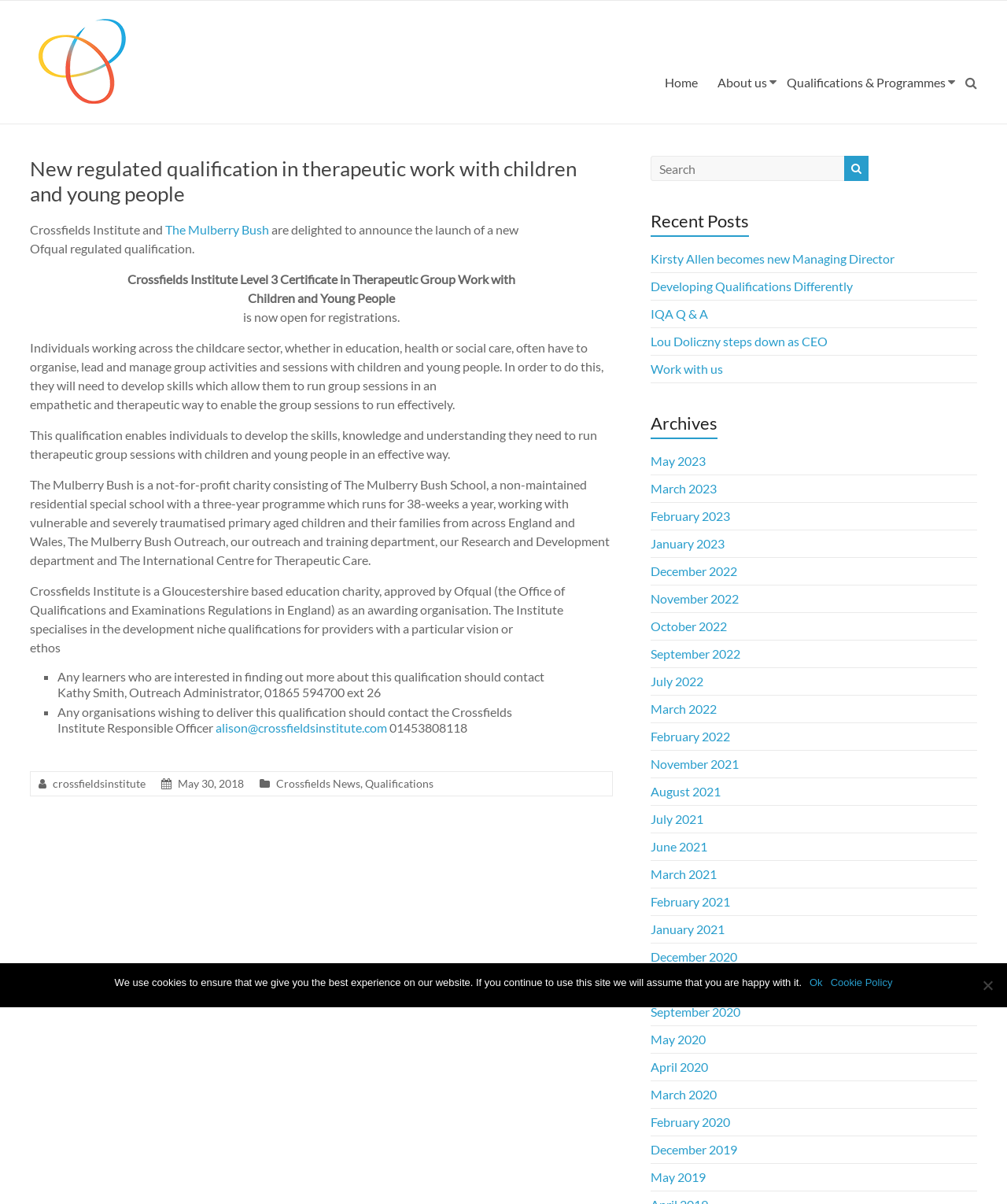Find the bounding box coordinates of the element to click in order to complete the given instruction: "Click the 'Home' link."

[0.66, 0.059, 0.693, 0.078]